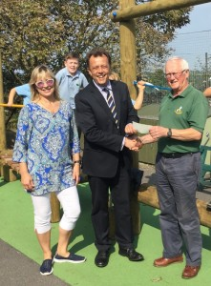Answer the question in one word or a short phrase:
What is the purpose of the grant?

Upgrading school facilities